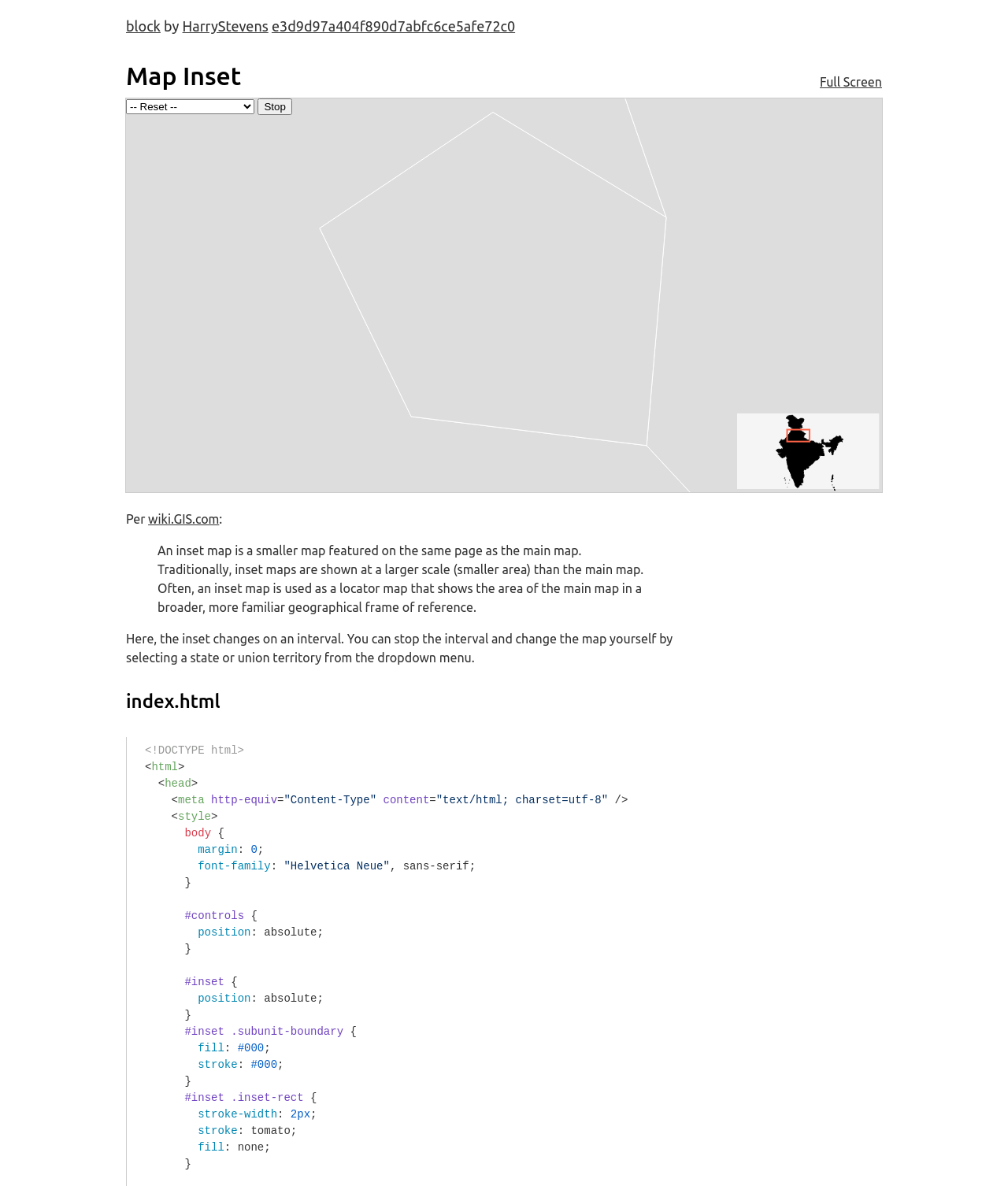Provide a single word or phrase to answer the given question: 
What is the dropdown menu for?

selecting a state or union territory